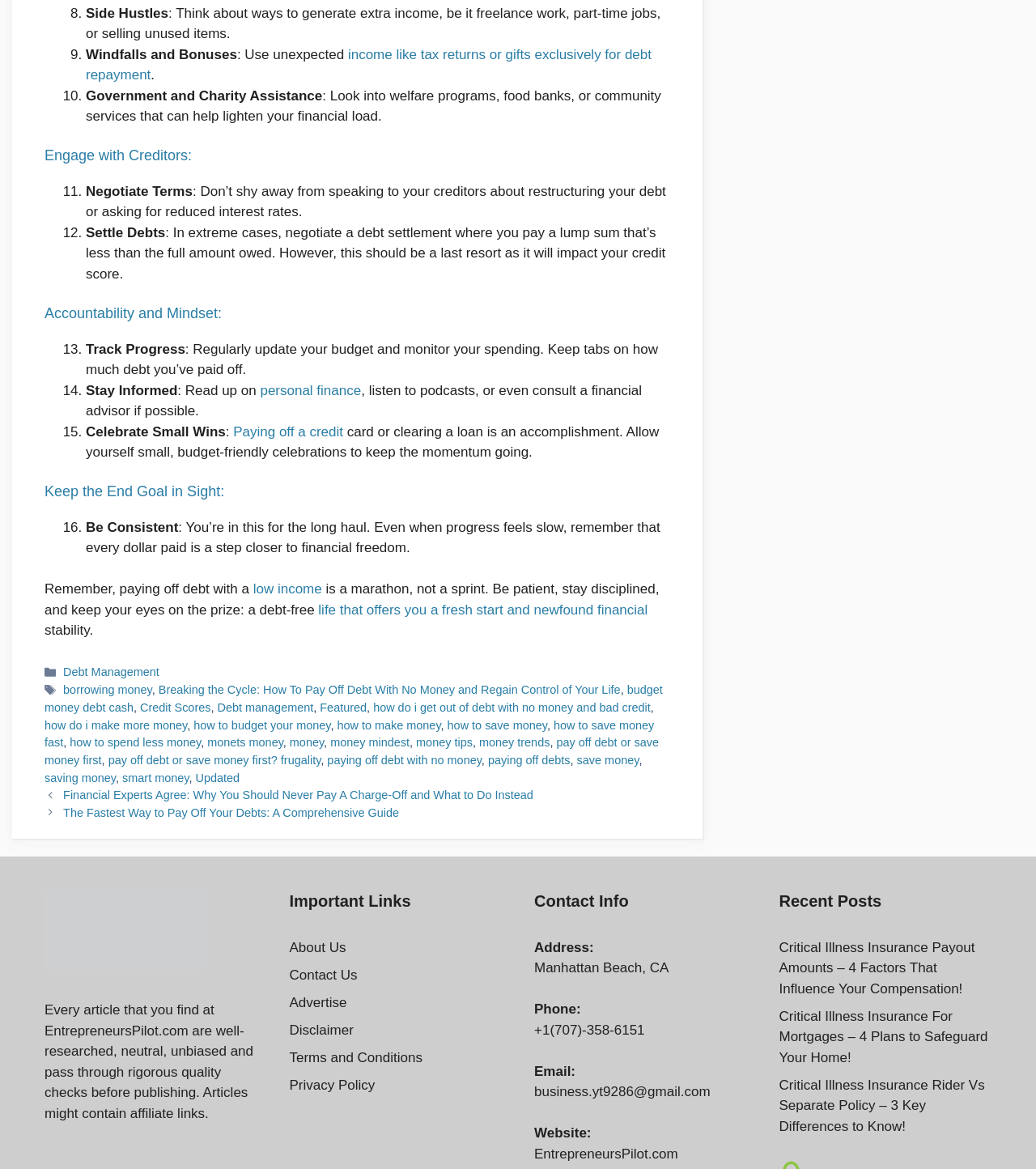Please specify the bounding box coordinates of the element that should be clicked to execute the given instruction: 'Visit the parenting advice page'. Ensure the coordinates are four float numbers between 0 and 1, expressed as [left, top, right, bottom].

None